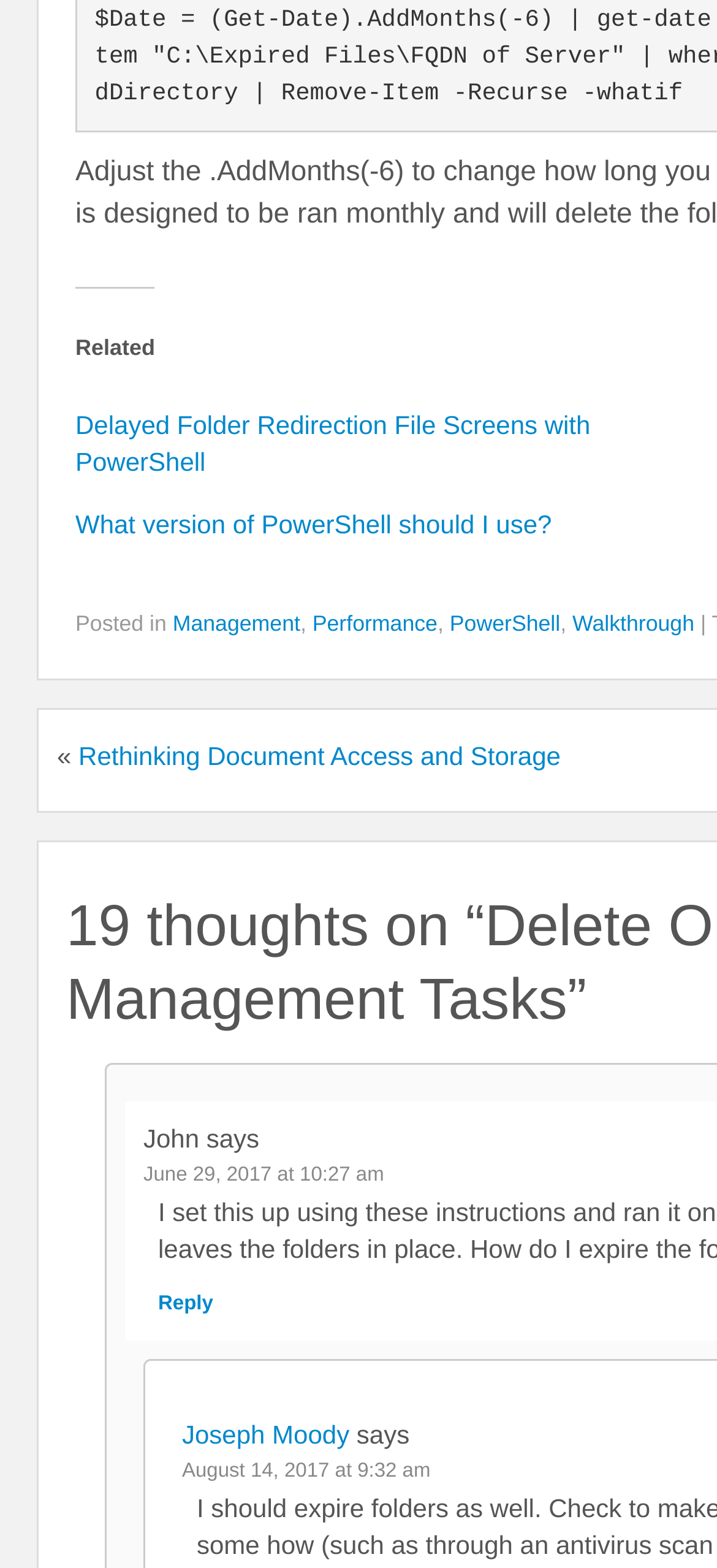Use a single word or phrase to answer this question: 
What is the date of the second comment?

August 14, 2017